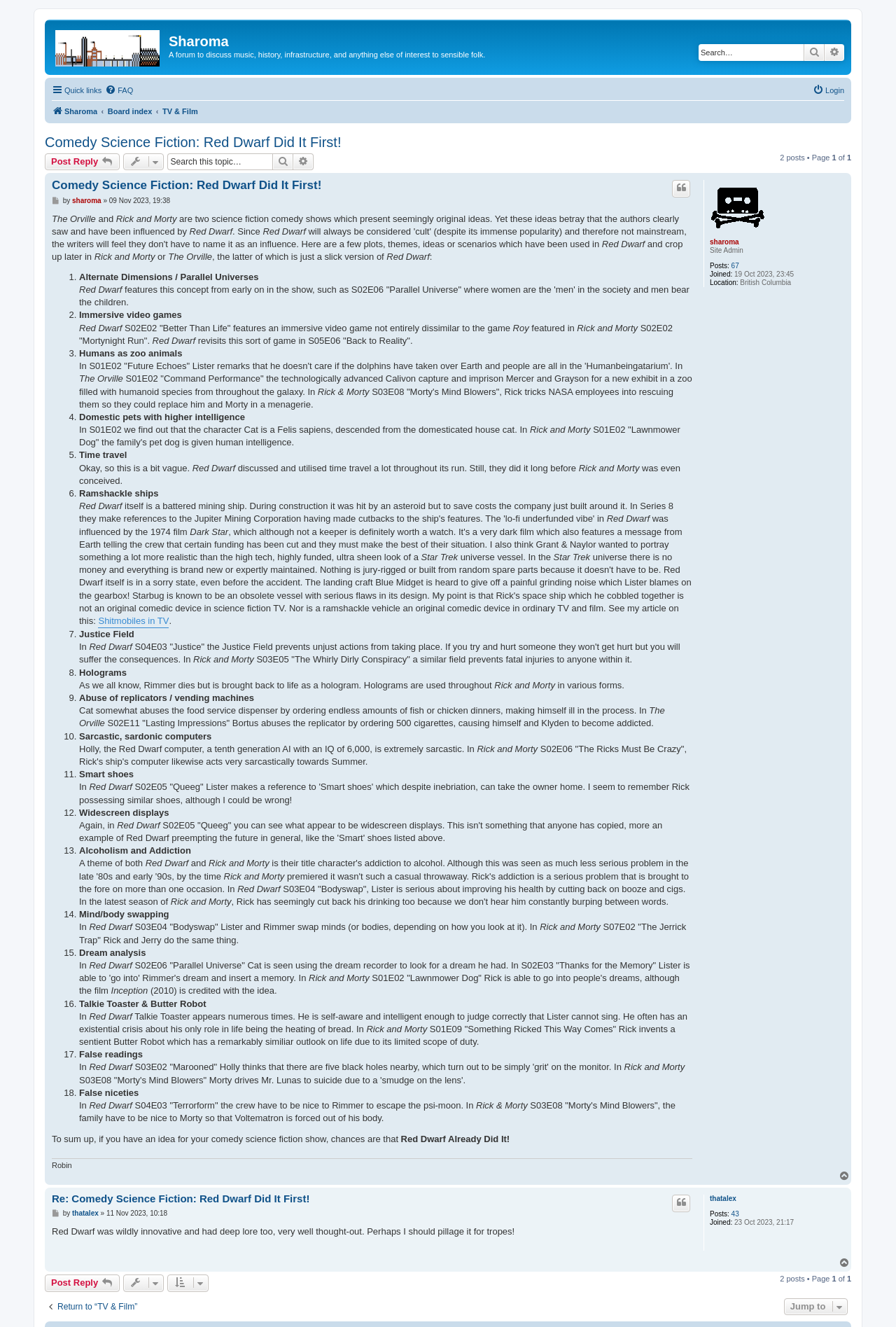Please determine the bounding box coordinates for the UI element described here. Use the format (top-left x, top-left y, bottom-right x, bottom-right y) with values bounded between 0 and 1: Fighting Games

None